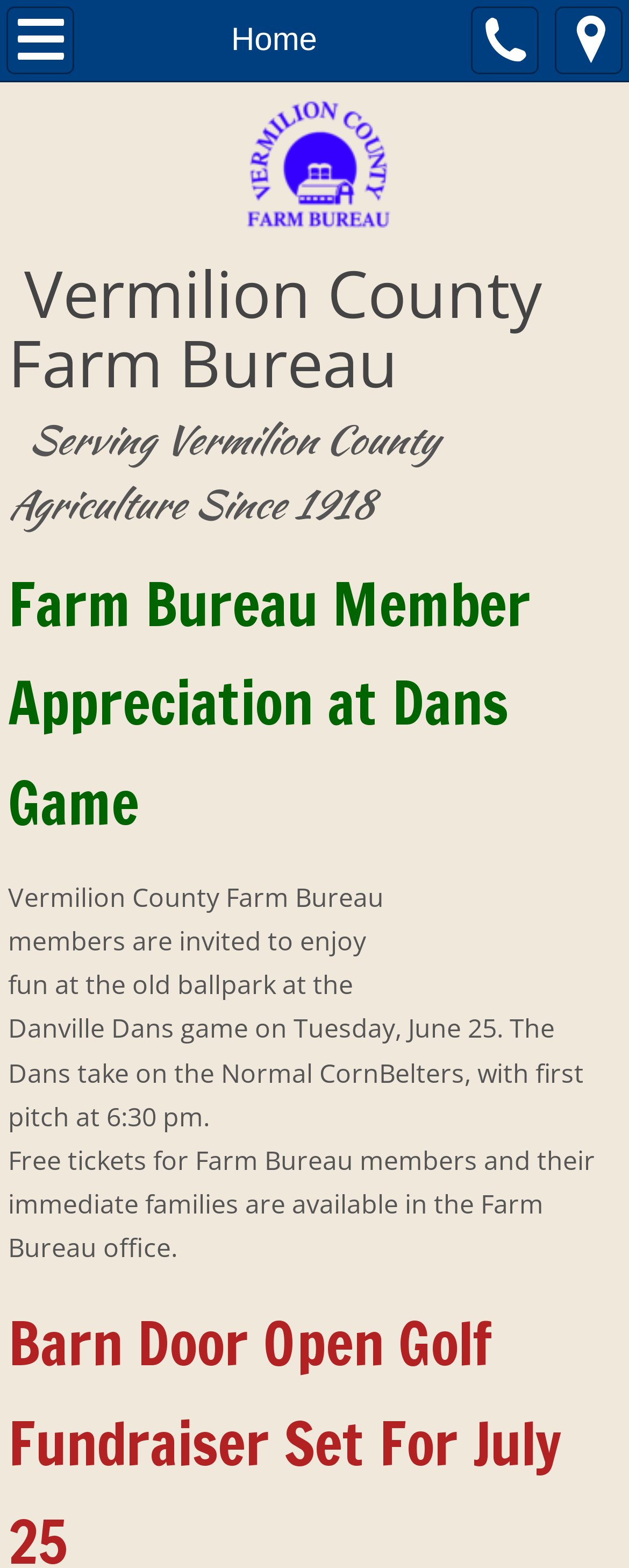What is the name of the event for Farm Bureau members?
Based on the screenshot, provide a one-word or short-phrase response.

Farm Bureau Member Appreciation